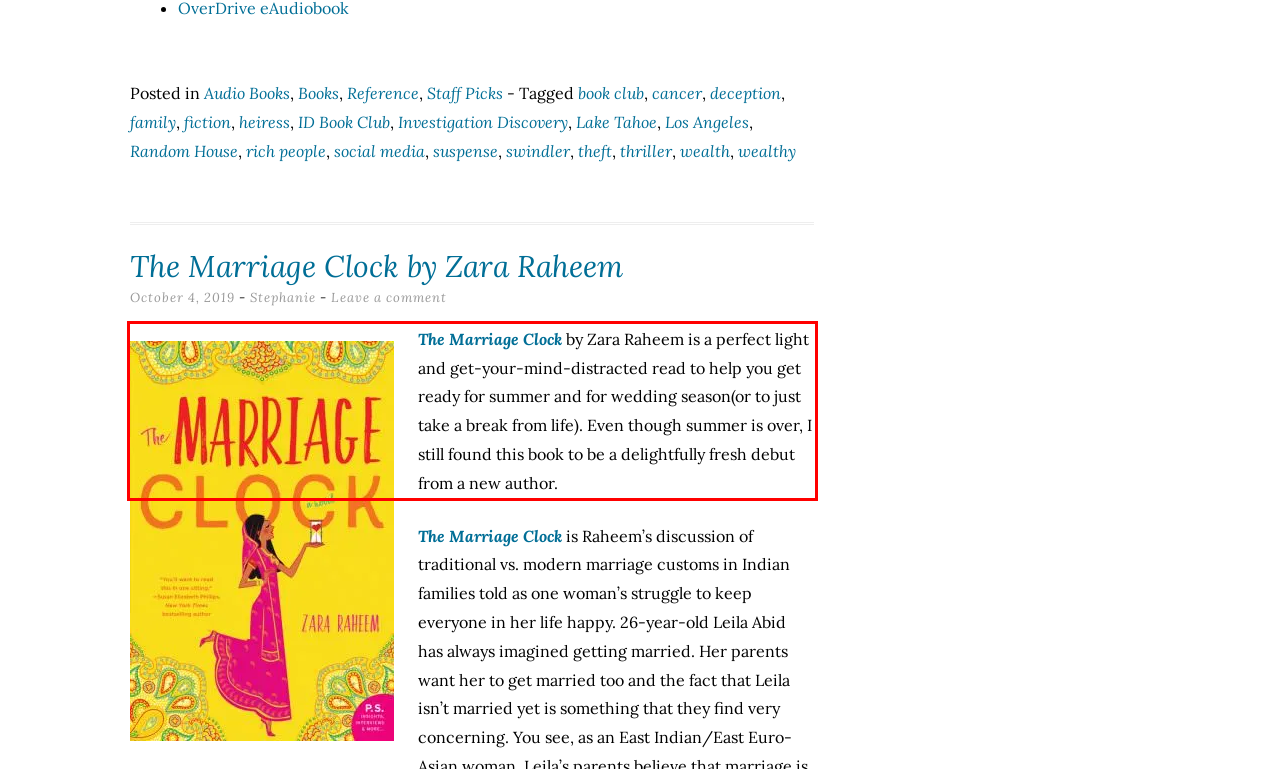Analyze the red bounding box in the provided webpage screenshot and generate the text content contained within.

The Marriage Clock by Zara Raheem is a perfect light and get-your-mind-distracted read to help you get ready for summer and for wedding season(or to just take a break from life). Even though summer is over, I still found this book to be a delightfully fresh debut from a new author.